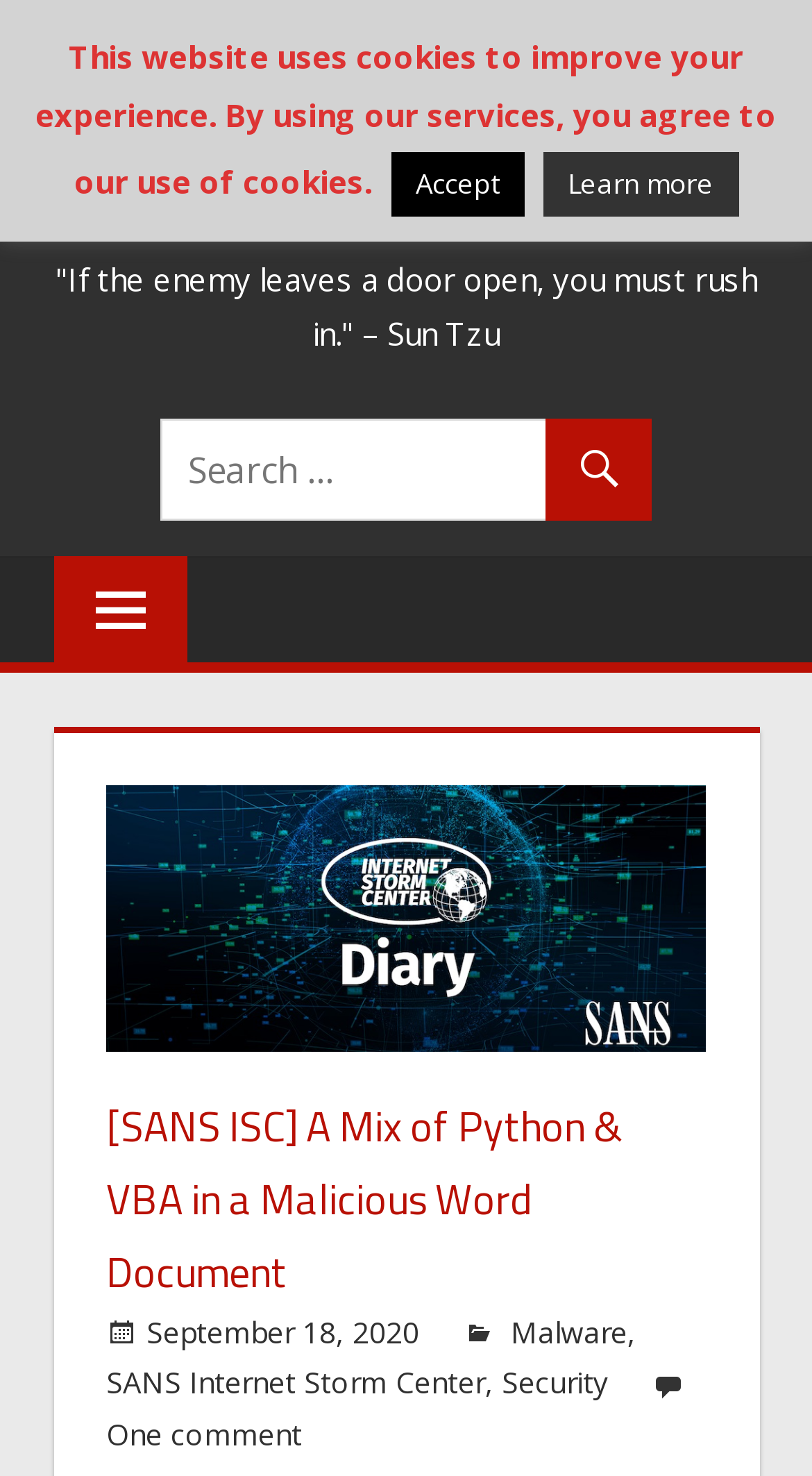What is the category of the article?
Could you answer the question with a detailed and thorough explanation?

I found the category of the article by looking at the links in the header section. The links 'Malware' and 'Security' indicate that the article belongs to these categories.